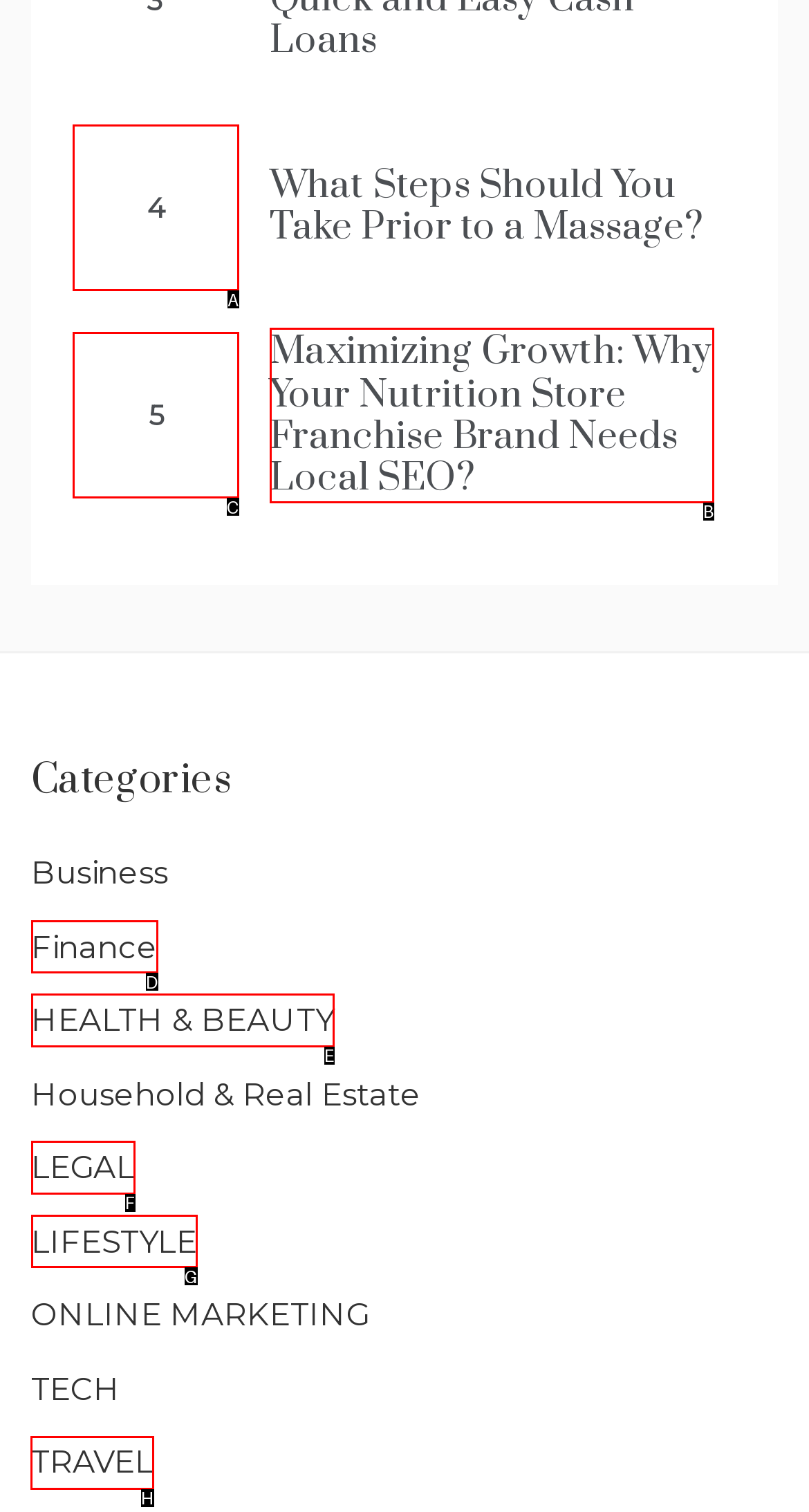Identify the appropriate lettered option to execute the following task: View articles about travel
Respond with the letter of the selected choice.

H